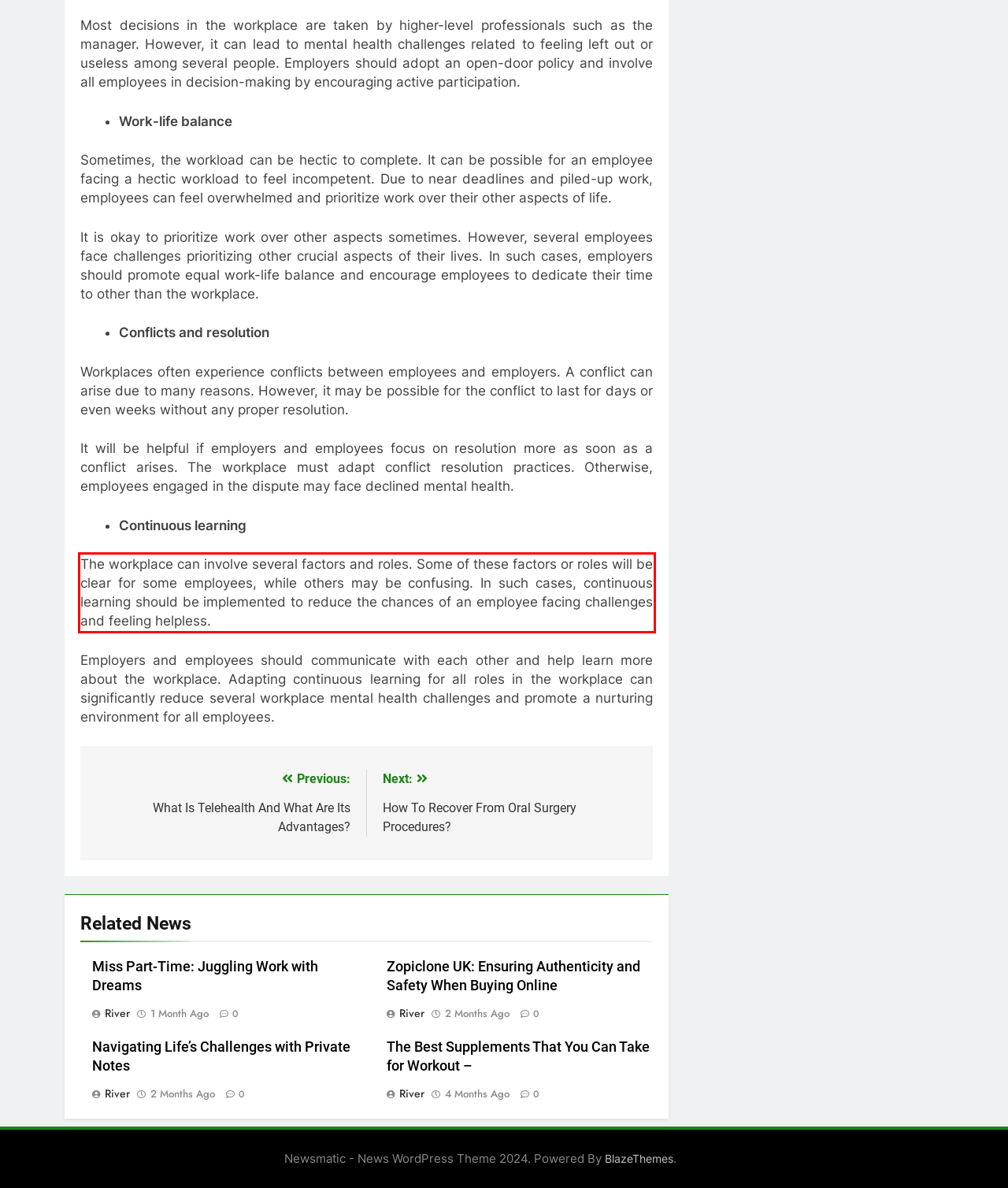Perform OCR on the text inside the red-bordered box in the provided screenshot and output the content.

The workplace can involve several factors and roles. Some of these factors or roles will be clear for some employees, while others may be confusing. In such cases, continuous learning should be implemented to reduce the chances of an employee facing challenges and feeling helpless.